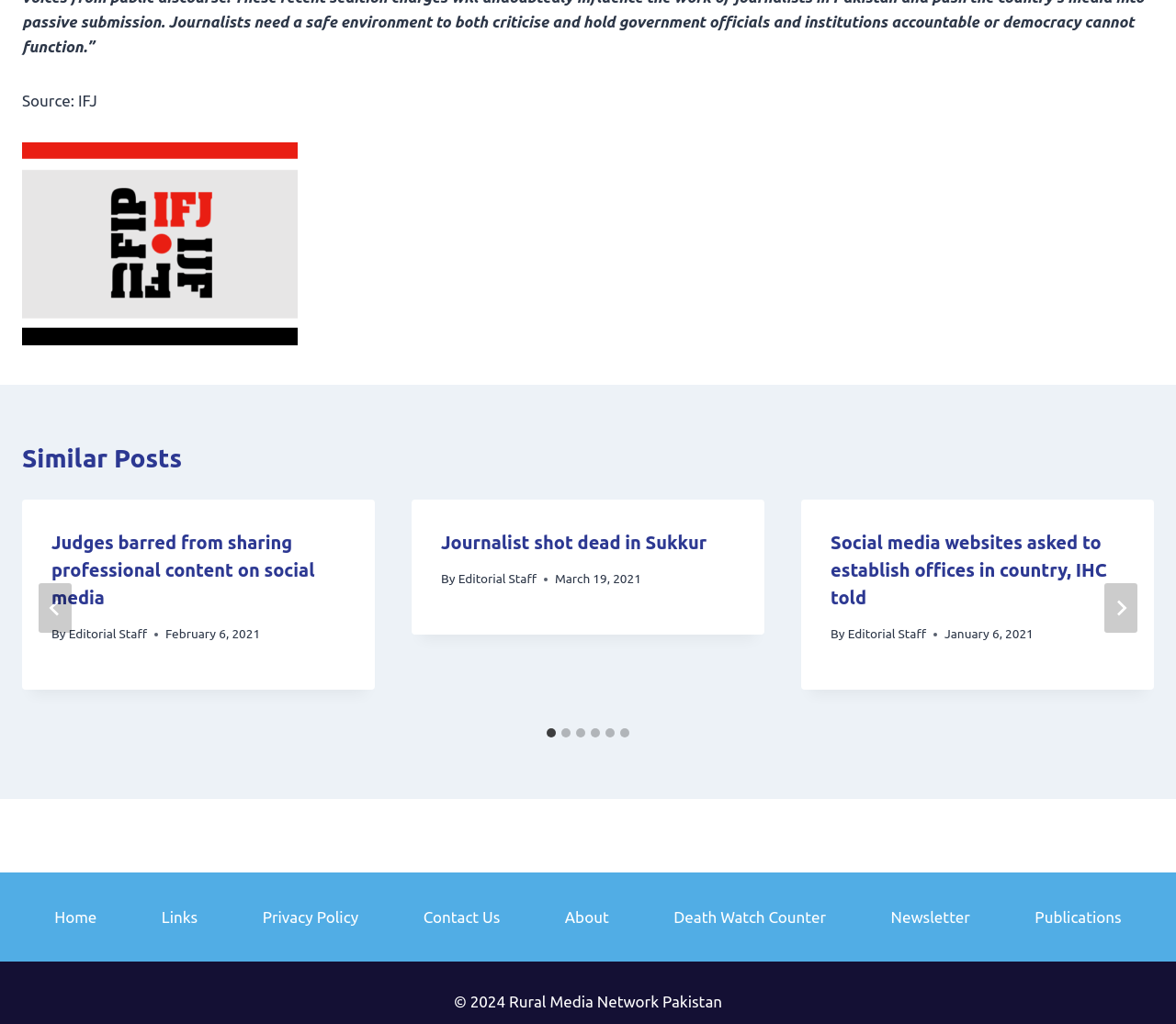Please provide a comprehensive answer to the question based on the screenshot: What is the copyright year of the webpage?

The copyright year of the webpage is 2024, which is indicated by the static text '© 2024 Rural Media Network Pakistan' at the bottom of the webpage.